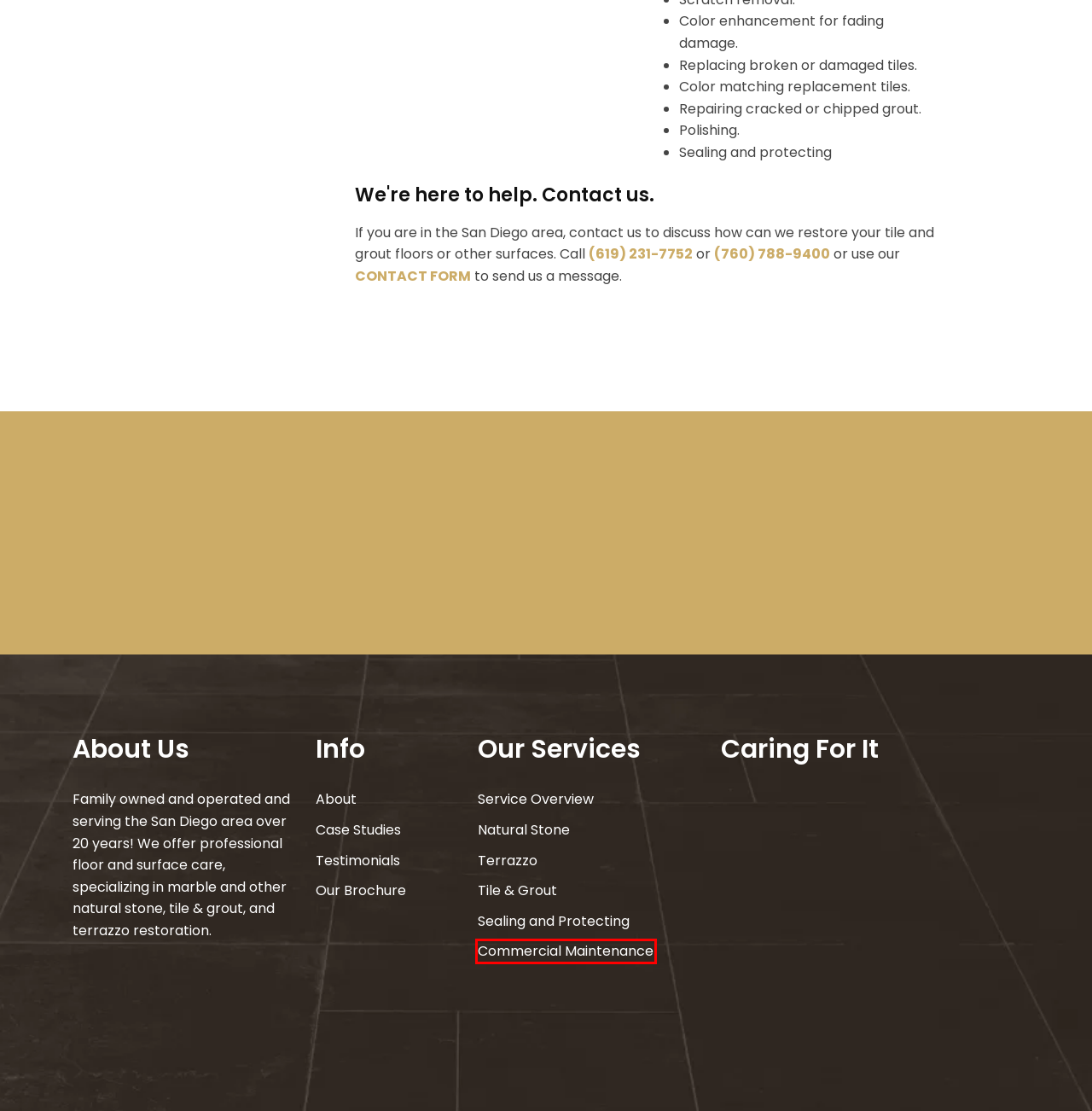You are given a screenshot of a webpage within which there is a red rectangle bounding box. Please choose the best webpage description that matches the new webpage after clicking the selected element in the bounding box. Here are the options:
A. Company Profile | Safe and Compliant
B. Case Studies | Stone, Tile, & Grout Restoration in San Diego
C. Publish Online
D. San Diego Marble Floor Polishing, Tile and Grout Cleaning
E. Terrazzo cleaning, stripping, and polishing | San Diego, CA
F. Caring for Your Natural Stone, Tile and Grout and Terrazzo
G. Sealing and Protecting Marble, Granite, and Stone.
H. Commercial Floor Cleaning and Maintenance in San Diego, CA

H